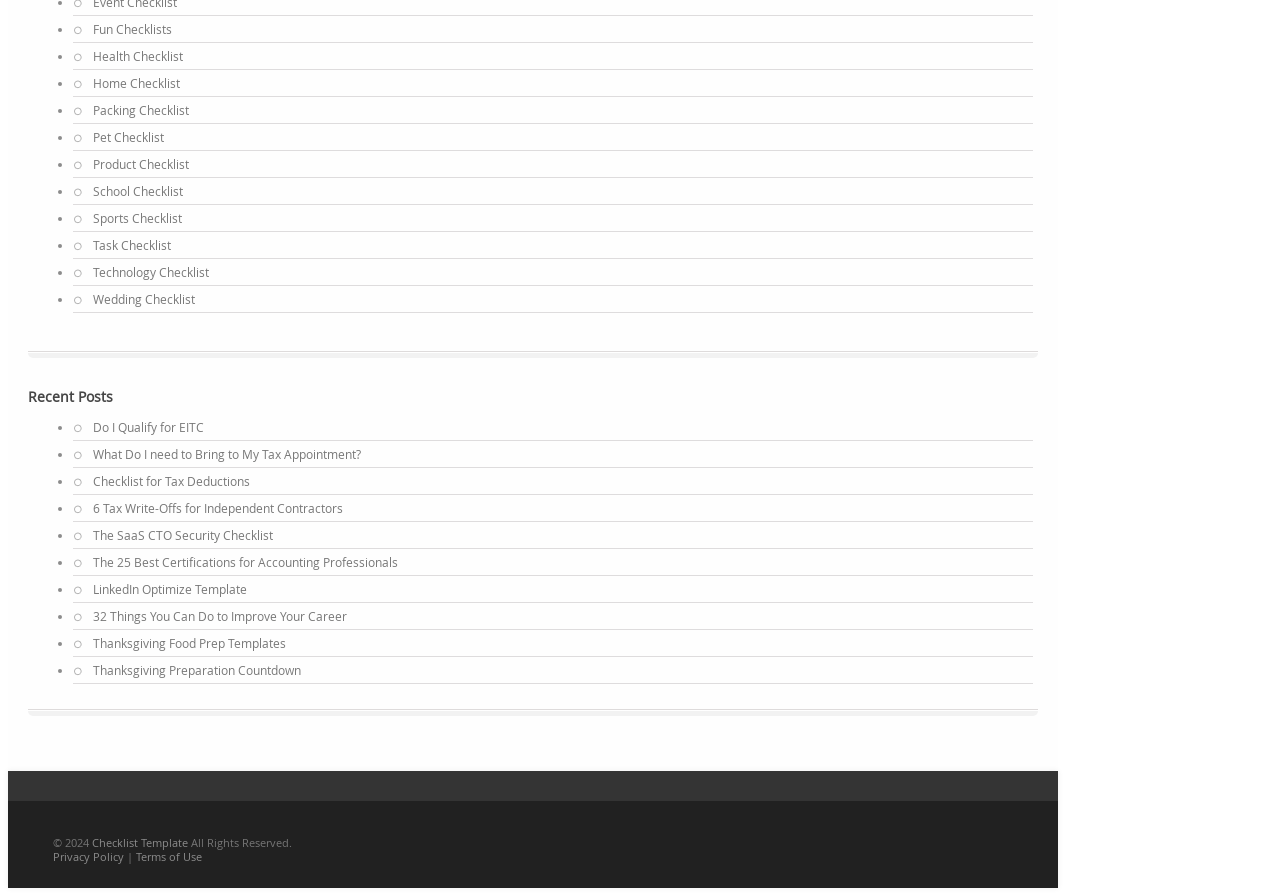What is the copyright year mentioned at the bottom of the webpage? Observe the screenshot and provide a one-word or short phrase answer.

2024